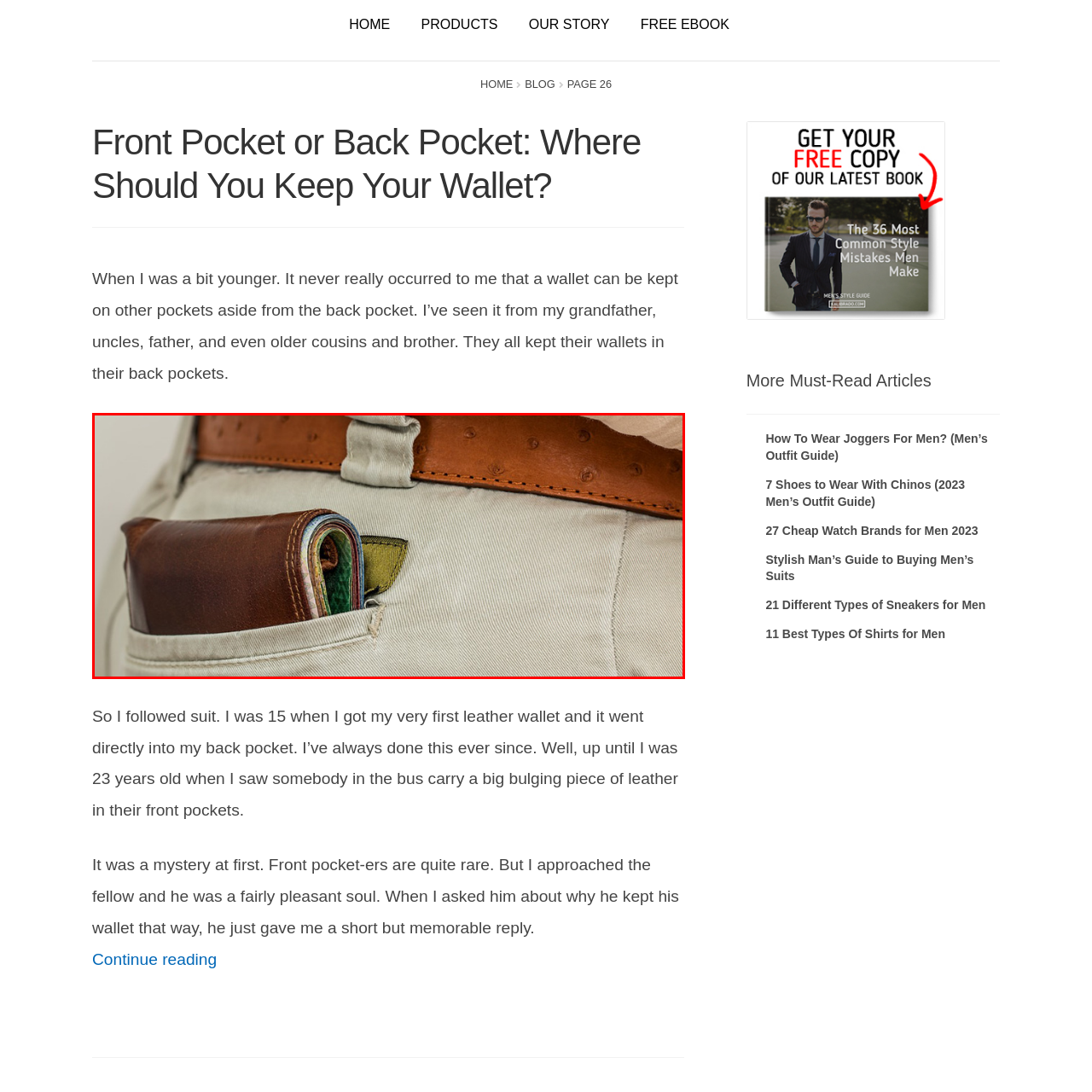What is partially visible from the wallet?
Study the image framed by the red bounding box and answer the question in detail, relying on the visual clues provided.

The caption states that an 'array of cards' is 'peeking out' of the wallet, implying that the cards are only partially visible.